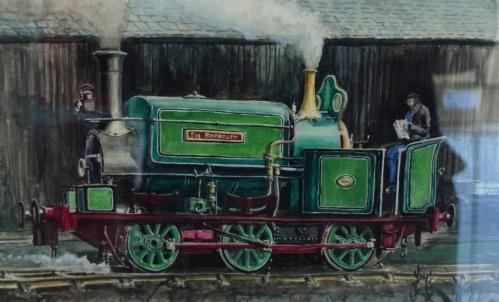What is the purpose of the restoration effort?
Provide a comprehensive and detailed answer to the question.

According to the caption, the Middleton Railway and the Vintage Carriages Trust are partnering to restore the locomotive 'Sir Berkeley' with the goal of bringing it back into service, where it will function as an ambassador for both organizations, showcasing the pride taken in railway engineering during the Victorian era.